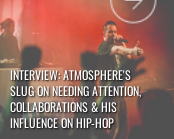What is the text overlaid on the image?
Based on the visual content, answer with a single word or a brief phrase.

Interview title